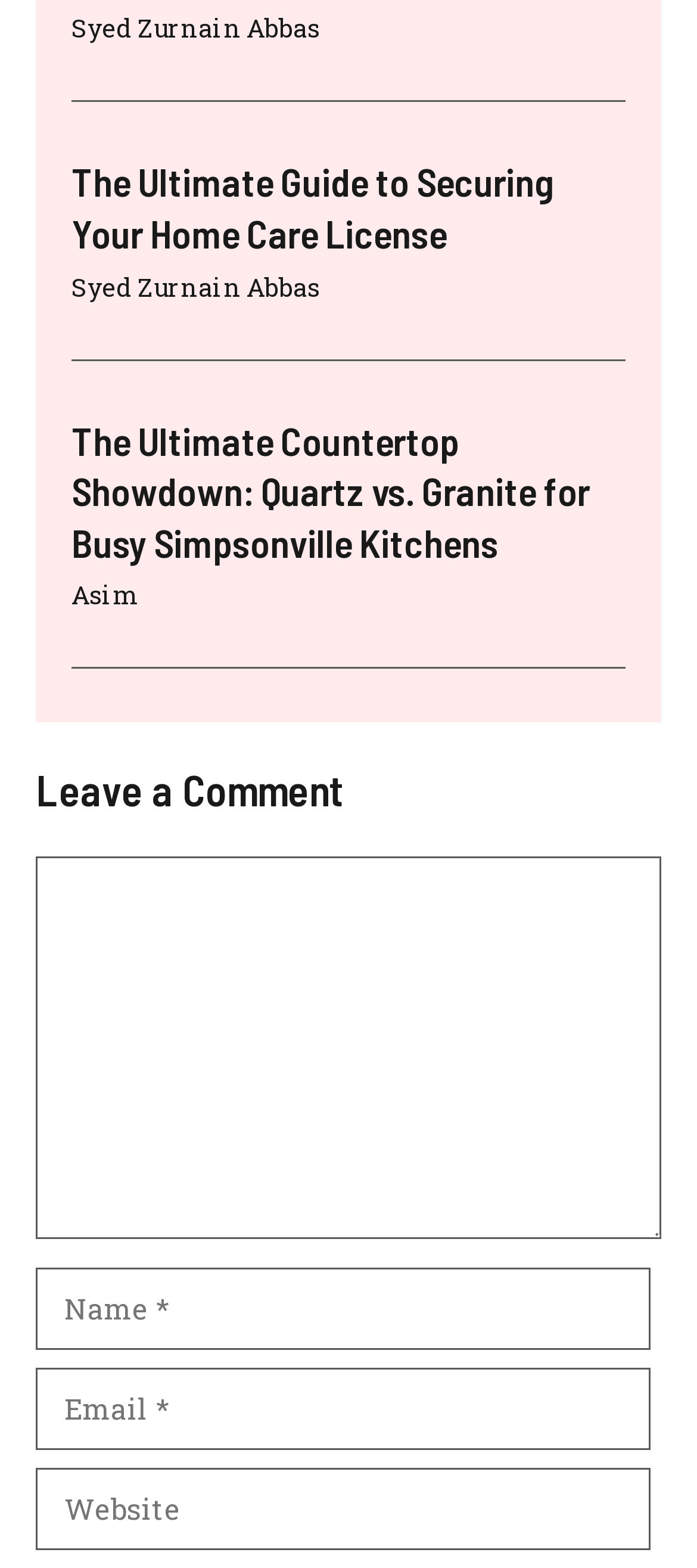What is required to leave a comment?
Refer to the image and provide a concise answer in one word or phrase.

Name, Comment, Email